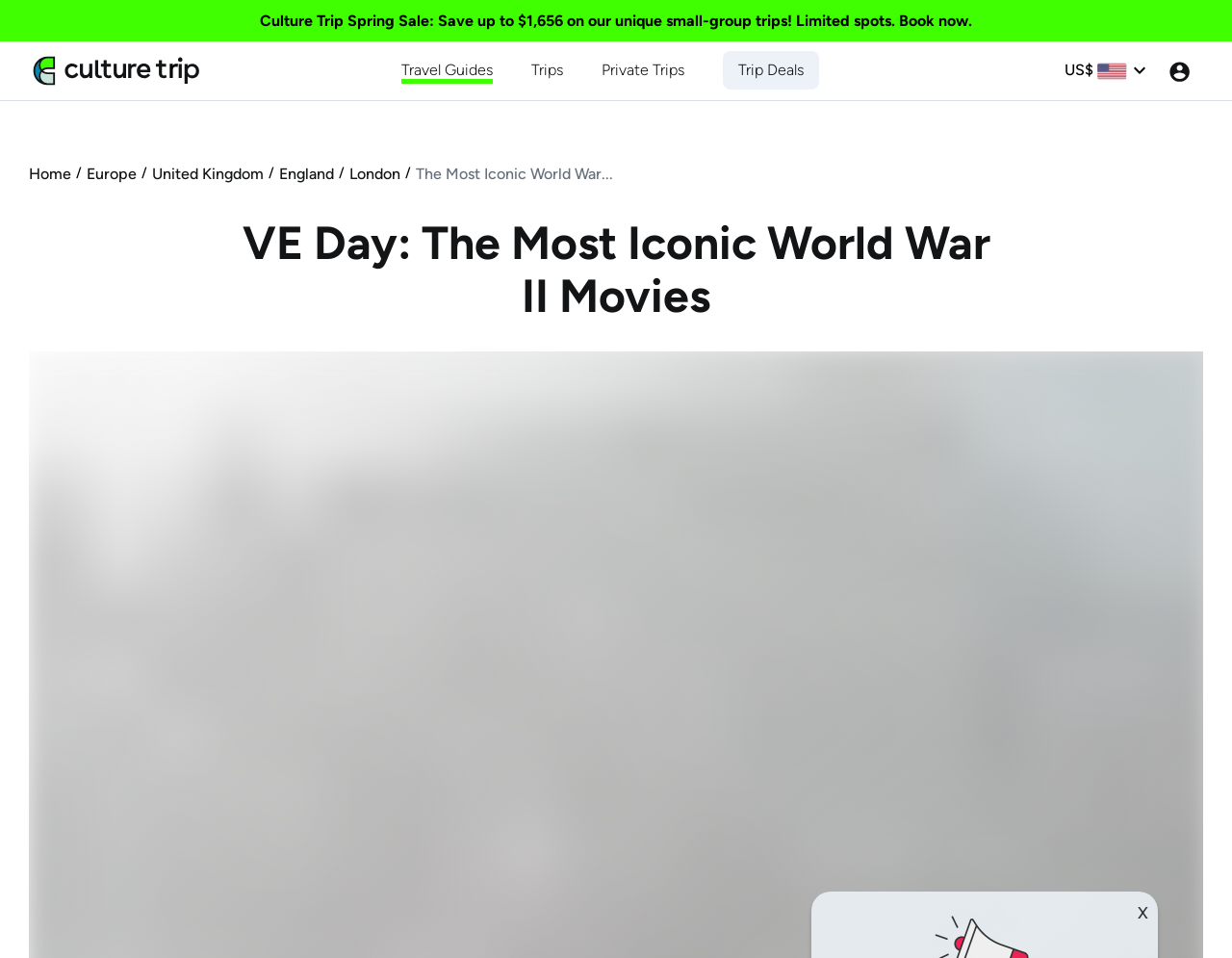Predict the bounding box coordinates of the UI element that matches this description: "United Kingdom". The coordinates should be in the format [left, top, right, bottom] with each value between 0 and 1.

[0.123, 0.169, 0.214, 0.193]